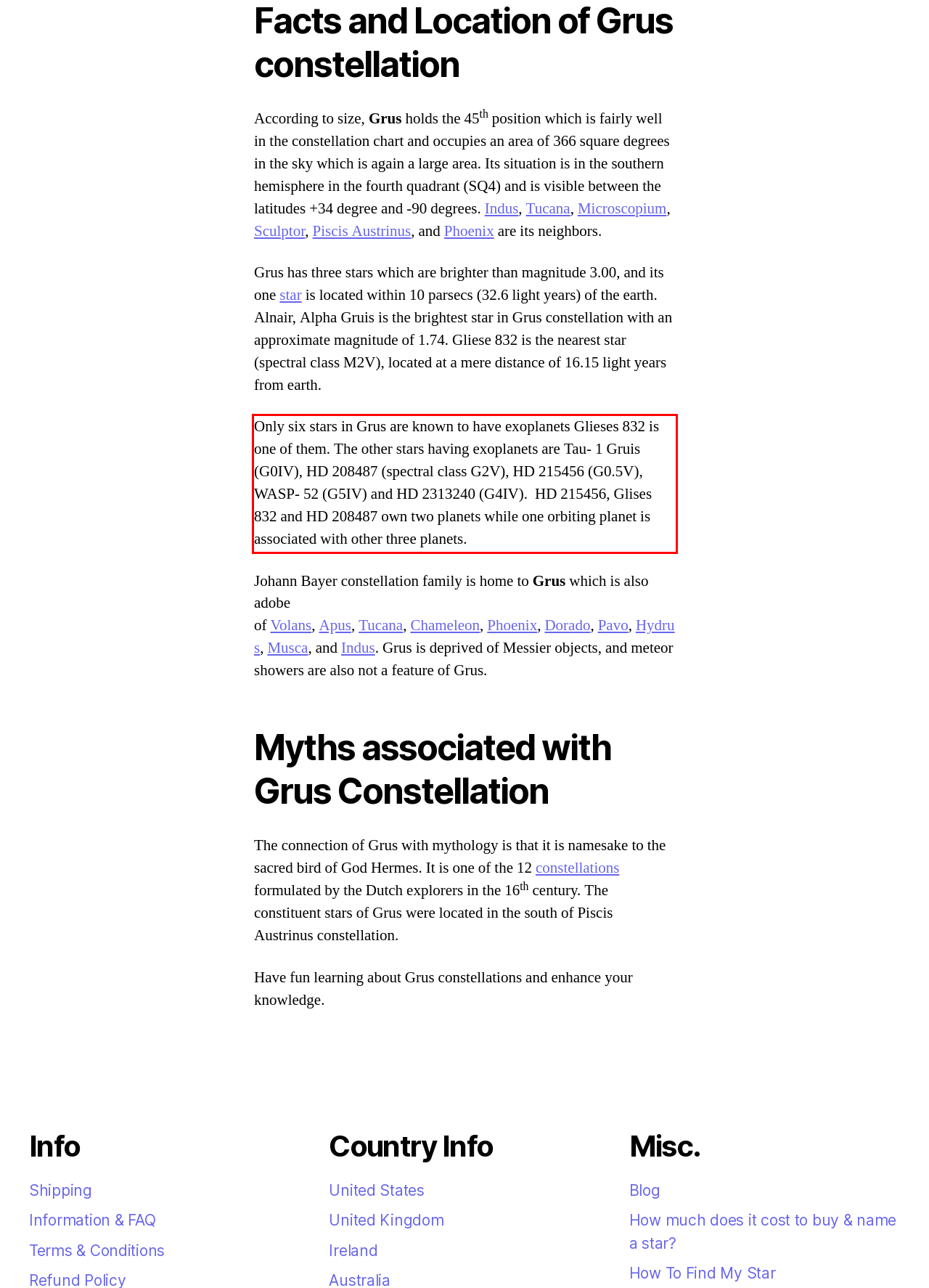Identify the text within the red bounding box on the webpage screenshot and generate the extracted text content.

Only six stars in Grus are known to have exoplanets Glieses 832 is one of them. The other stars having exoplanets are Tau- 1 Gruis (G0IV), HD 208487 (spectral class G2V), HD 215456 (G0.5V), WASP- 52 (G5IV) and HD 2313240 (G4IV). HD 215456, Glises 832 and HD 208487 own two planets while one orbiting planet is associated with other three planets.